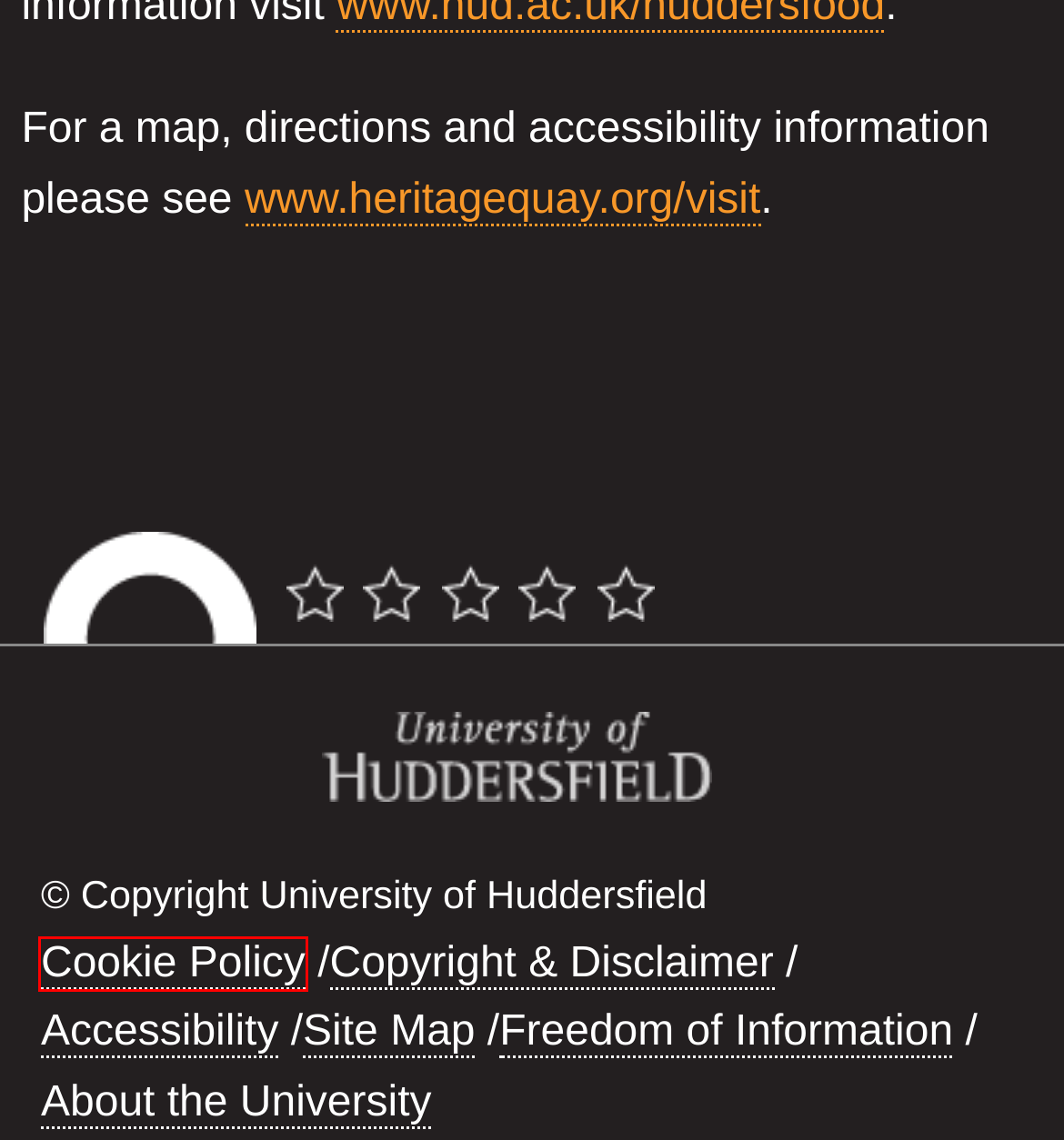Analyze the screenshot of a webpage that features a red rectangle bounding box. Pick the webpage description that best matches the new webpage you would see after clicking on the element within the red bounding box. Here are the candidates:
A. Accessibility statement for www.heritagequay.org | Heritage Quay
B. Cookie Policy | Heritage Quay
C. About us - University of Huddersfield
D. Visit | Heritage Quay
E. Copyright & Disclaimer | Heritage Quay
F. Site Map | Heritage Quay
G. Freedom of Information | Heritage Quay
H. Blog | Heritage Quay | What will you discover?

B